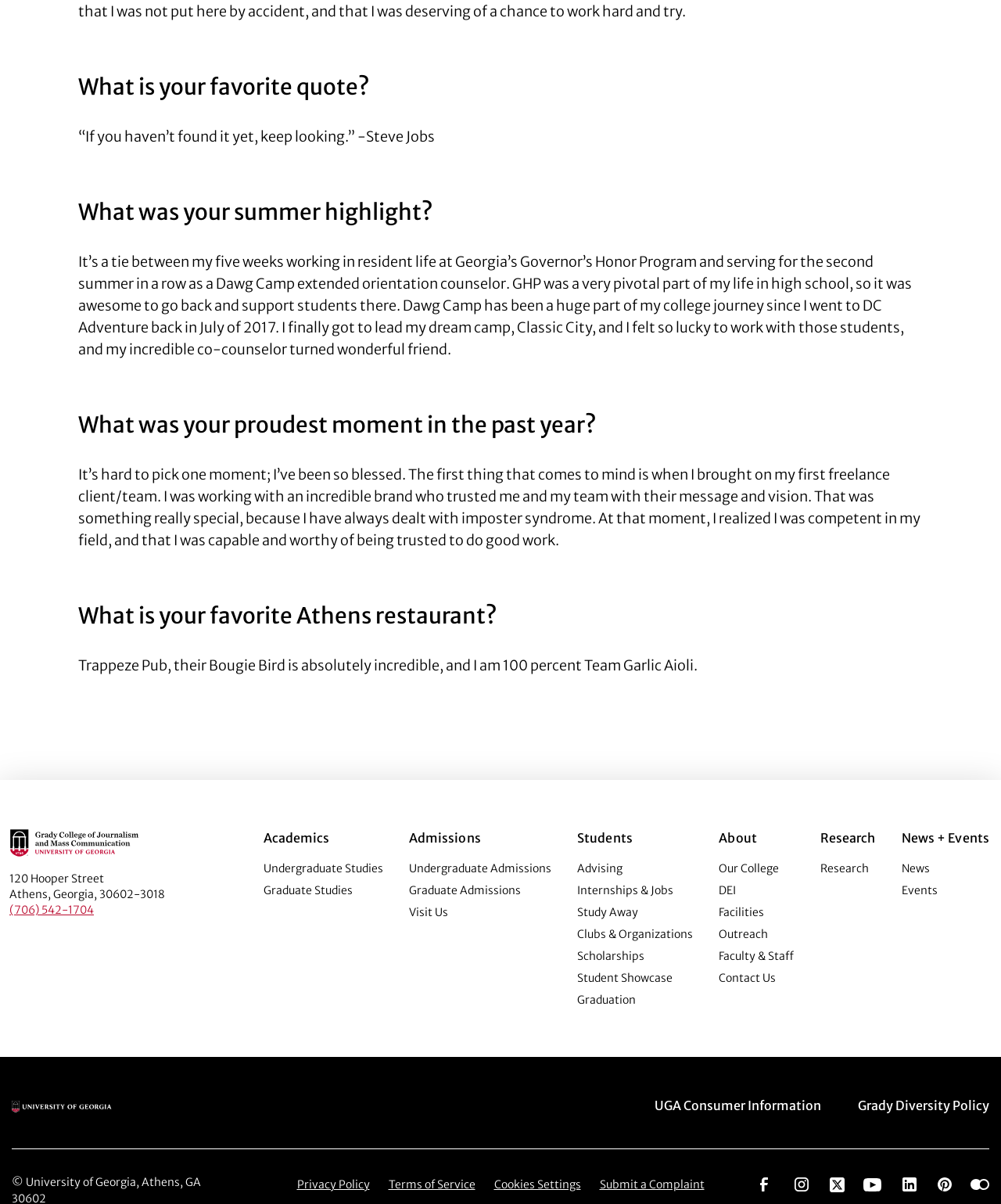What is the address of the college?
Utilize the image to construct a detailed and well-explained answer.

I found the address of the college by looking at the StaticText elements that contain the address information, which are '120 Hooper Street', 'Athens, Georgia, 30602-3018'.